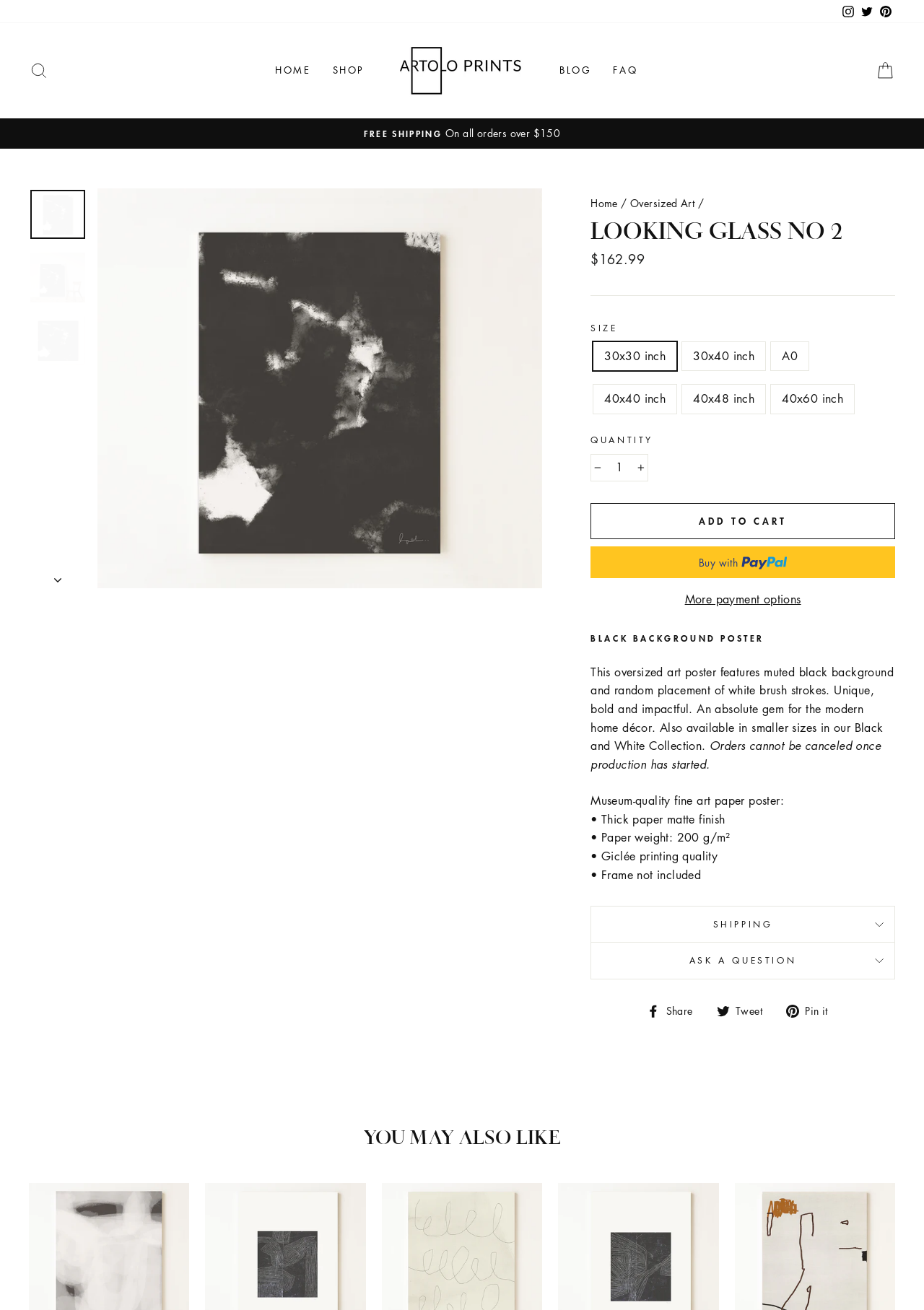Locate the bounding box coordinates of the area where you should click to accomplish the instruction: "View cart".

[0.937, 0.042, 0.978, 0.066]